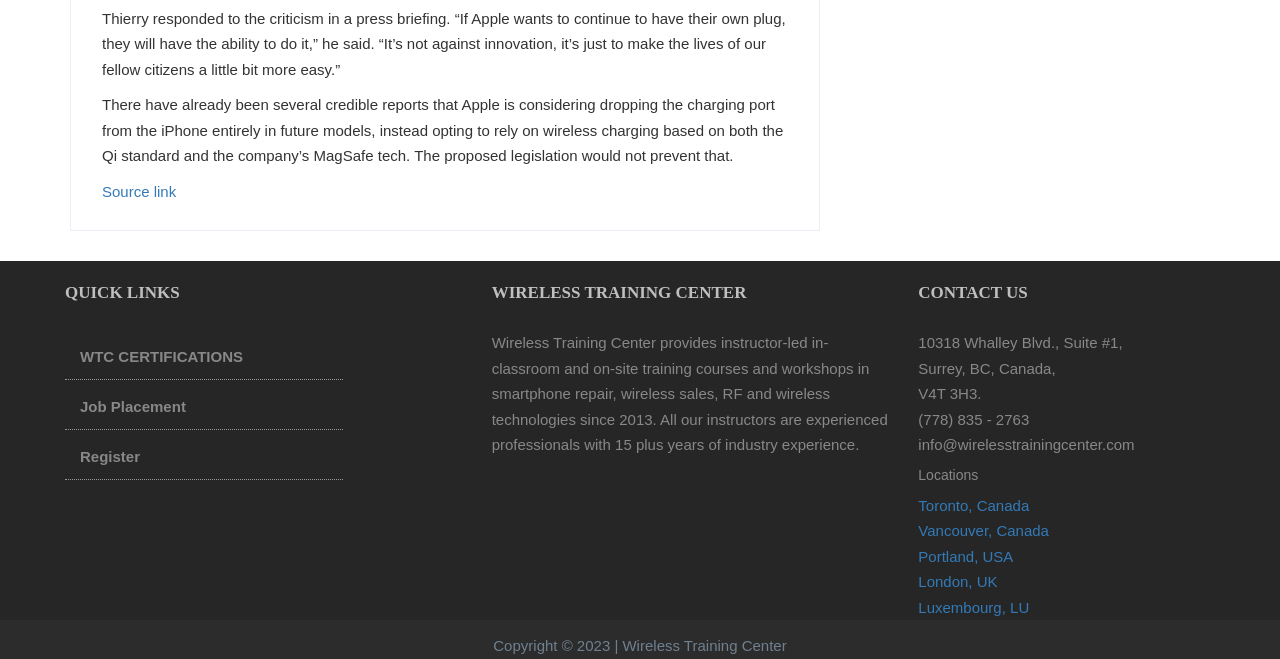Please respond to the question with a concise word or phrase:
What is the address of Wireless Training Center?

10318 Whalley Blvd.